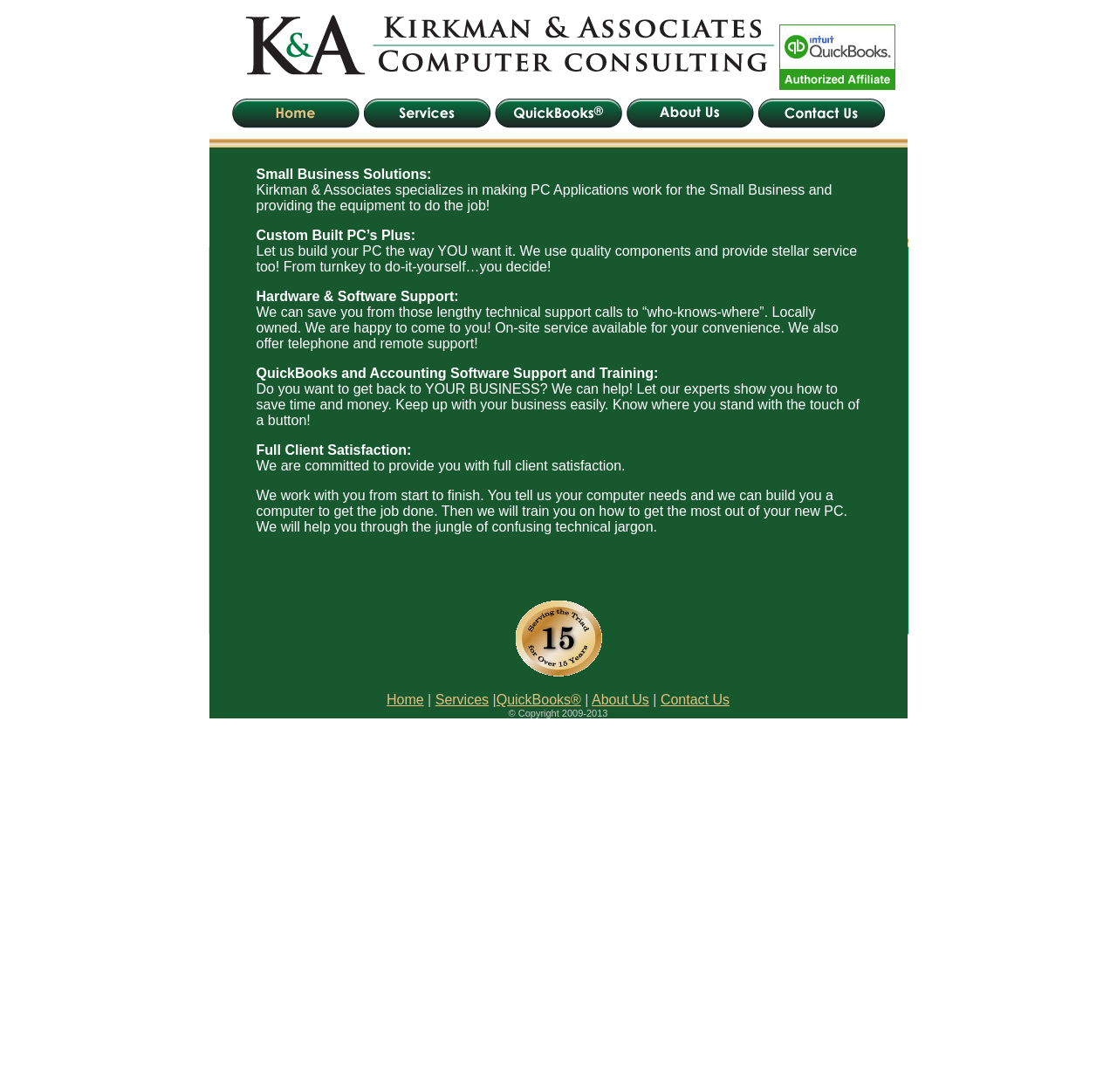Locate the bounding box coordinates of the area where you should click to accomplish the instruction: "Click the About Us link".

[0.558, 0.116, 0.676, 0.129]